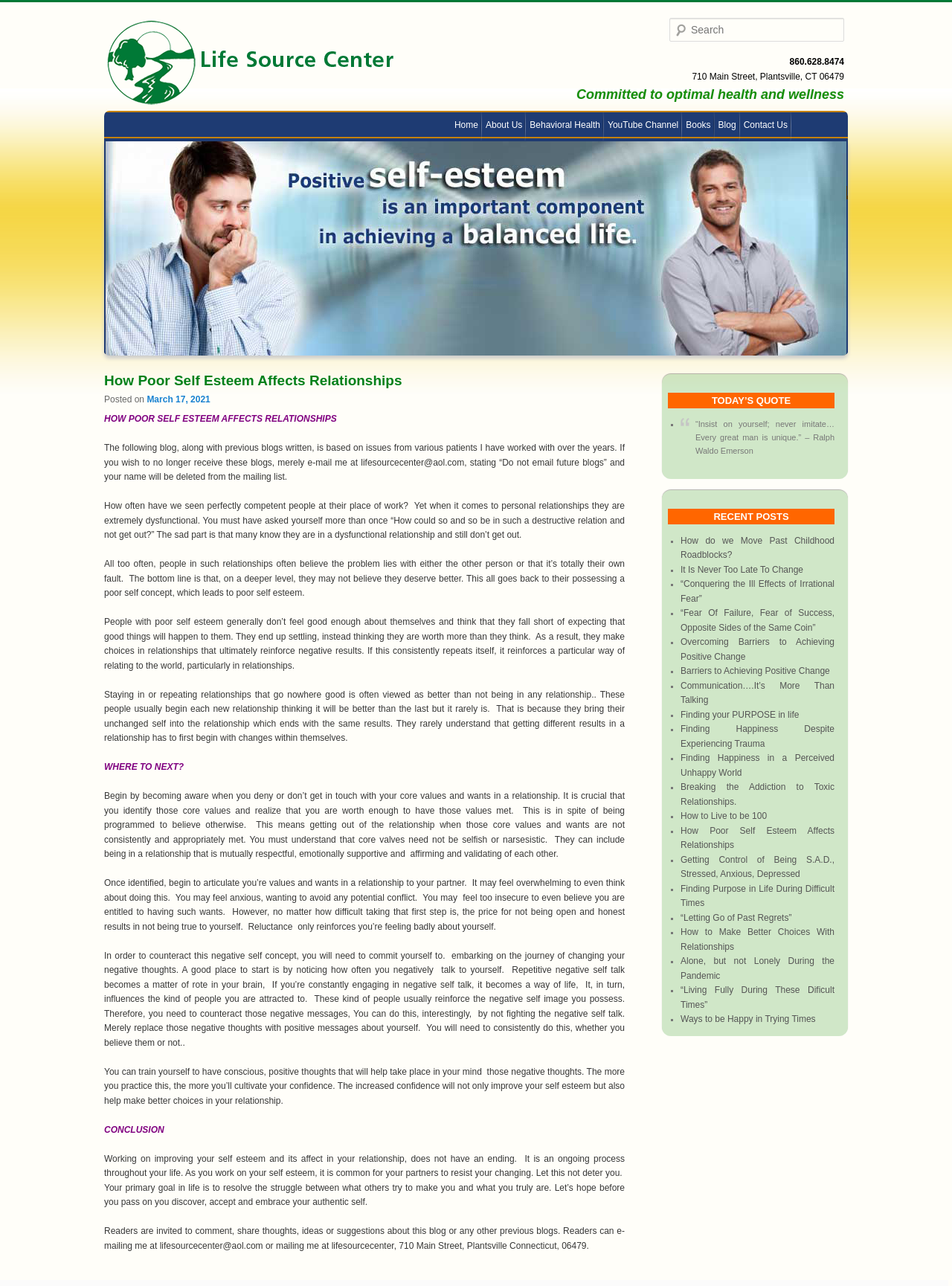Respond with a single word or phrase to the following question:
What is the purpose of the blog post?

To help people understand how poor self esteem affects relationships